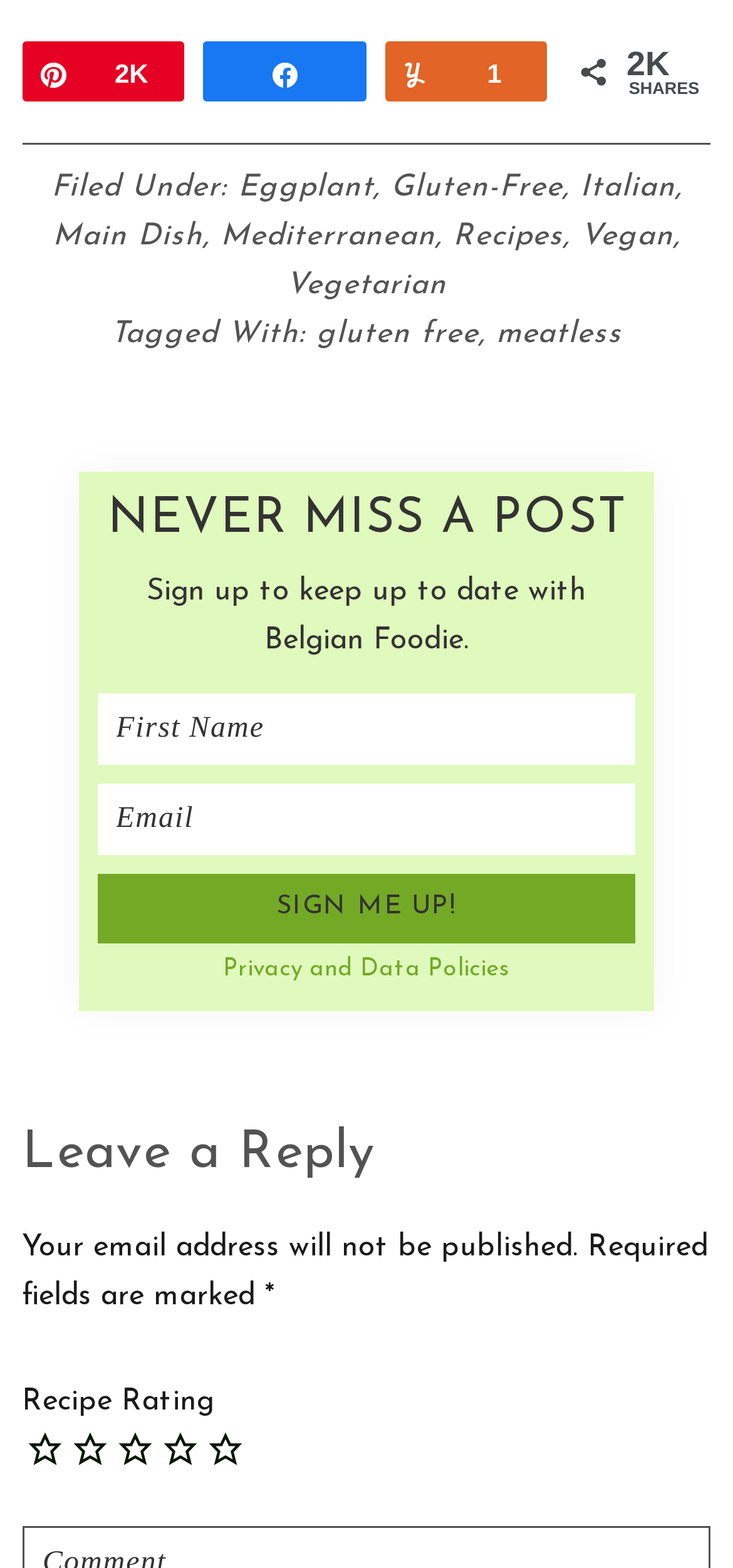Determine the bounding box coordinates of the element's region needed to click to follow the instruction: "Click the 'SIGN ME UP!' button". Provide these coordinates as four float numbers between 0 and 1, formatted as [left, top, right, bottom].

[0.133, 0.558, 0.867, 0.601]